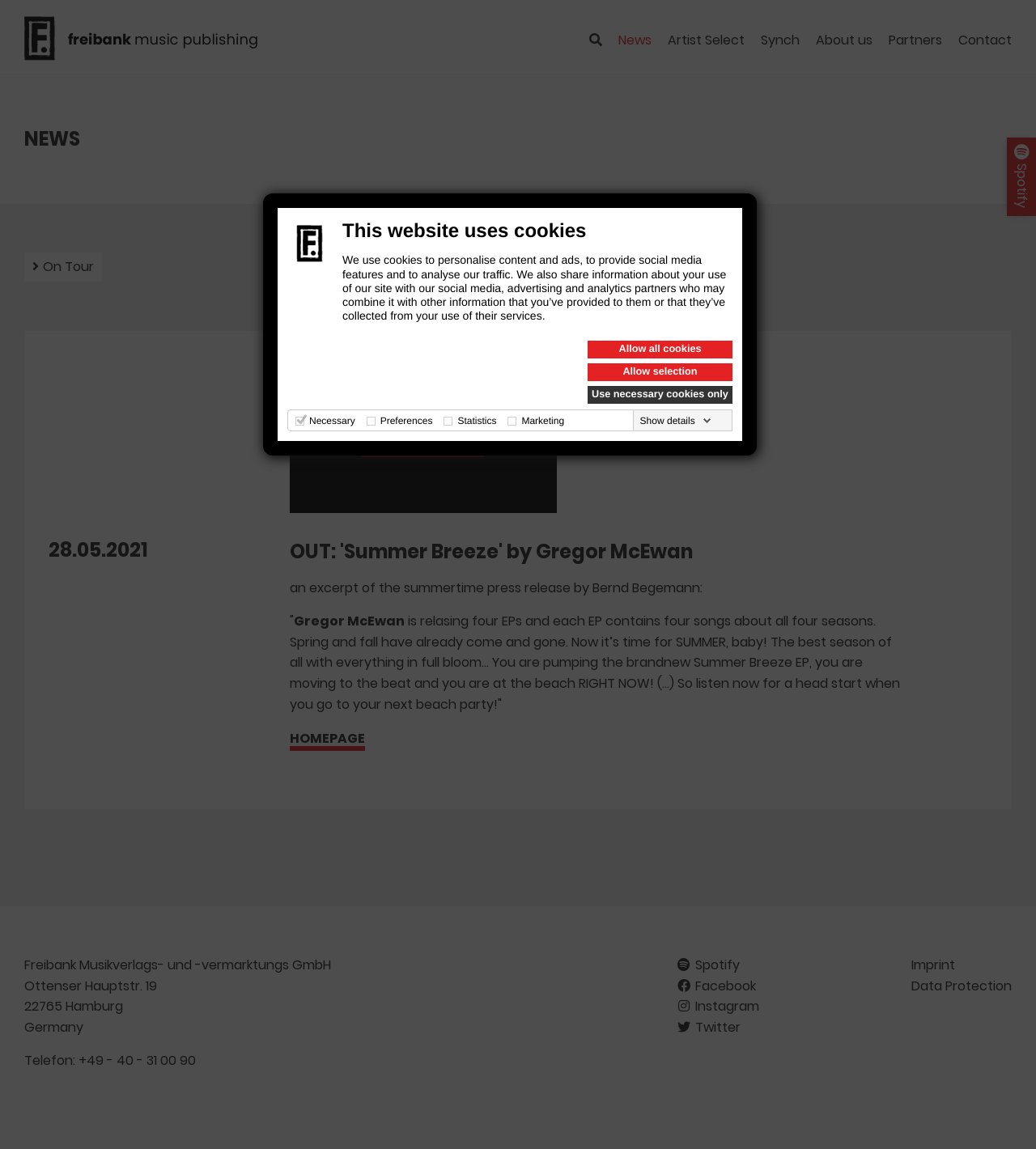Locate the bounding box coordinates of the clickable part needed for the task: "Click the 'News' link".

[0.597, 0.027, 0.629, 0.043]